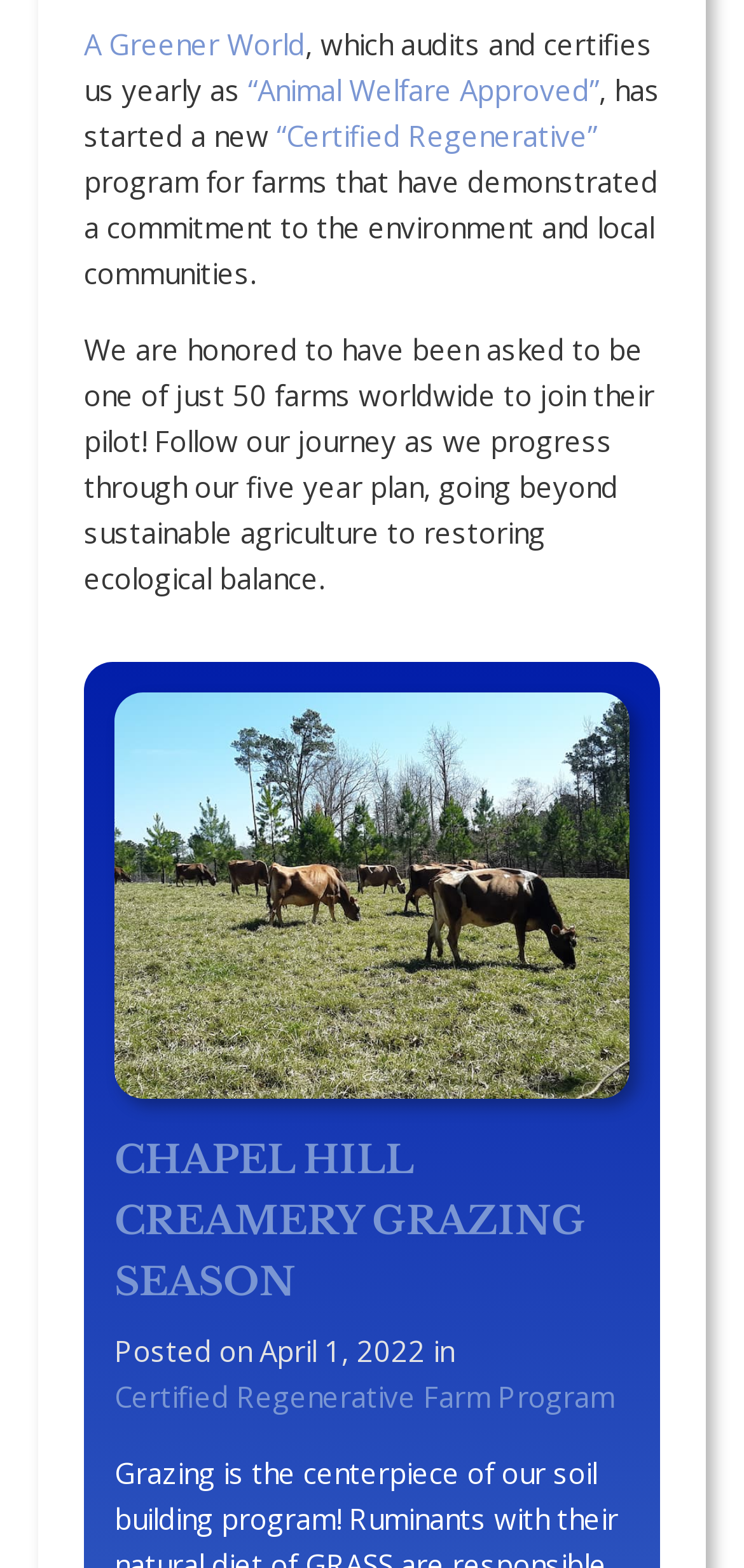What is the name of the farm? Observe the screenshot and provide a one-word or short phrase answer.

Chapel Hill Creamery